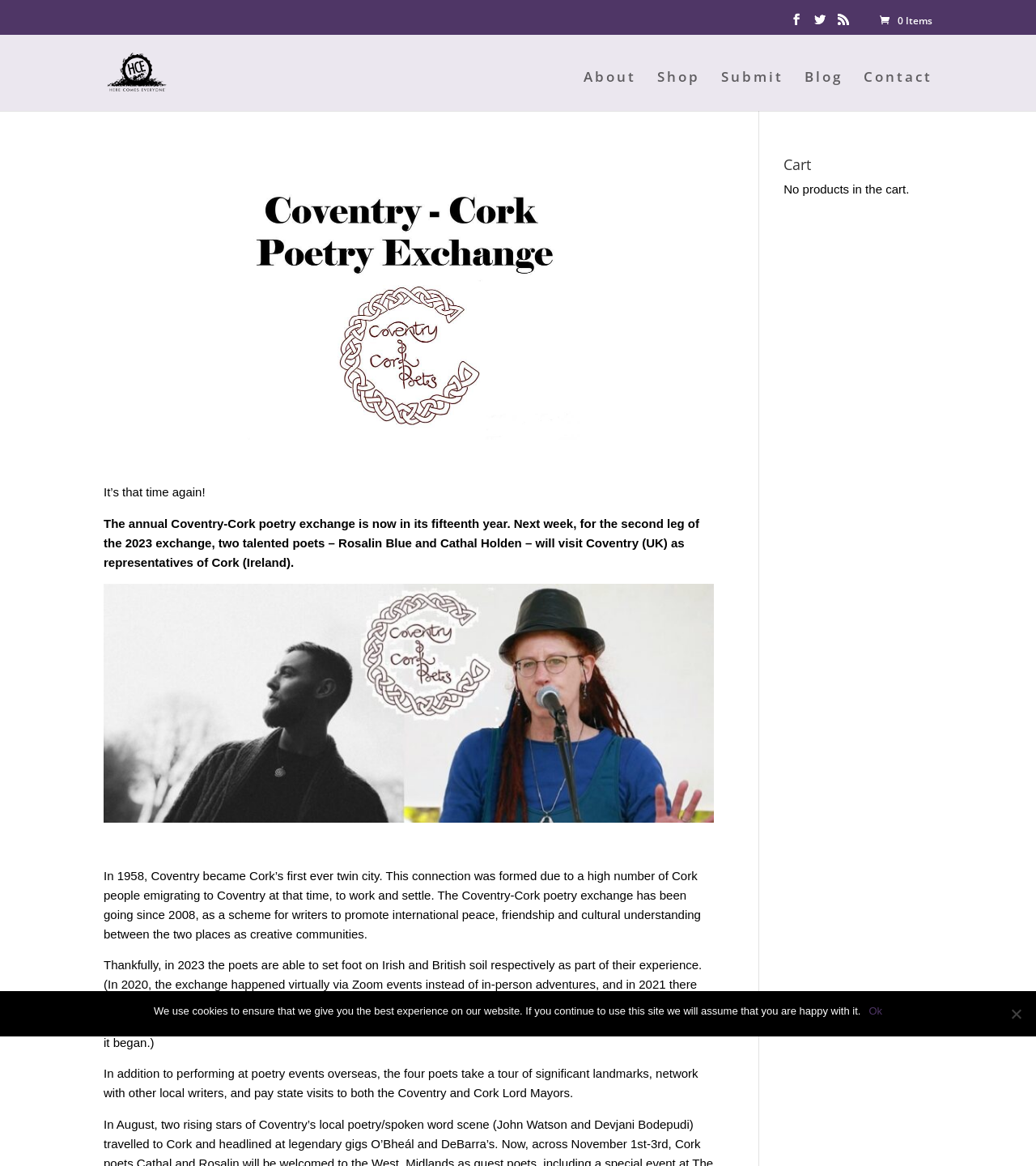Pinpoint the bounding box coordinates of the clickable element needed to complete the instruction: "Read the 'Twin Skies' anthology". The coordinates should be provided as four float numbers between 0 and 1: [left, top, right, bottom].

[0.407, 0.855, 0.532, 0.867]